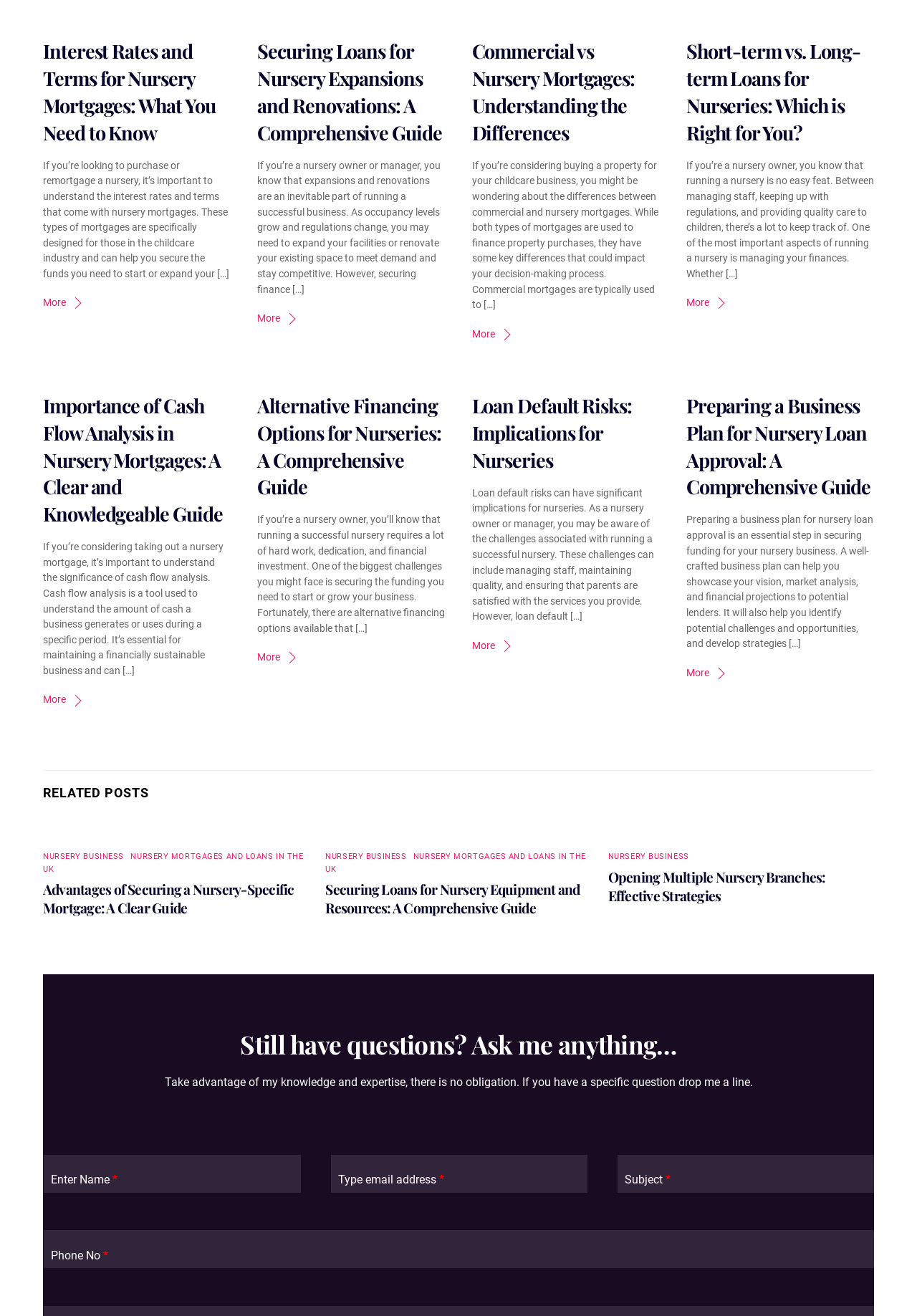Based on the element description, predict the bounding box coordinates (top-left x, top-left y, bottom-right x, bottom-right y) for the UI element in the screenshot: parent_node: Subject * name="contact-subject" placeholder=""

[0.673, 0.878, 0.953, 0.906]